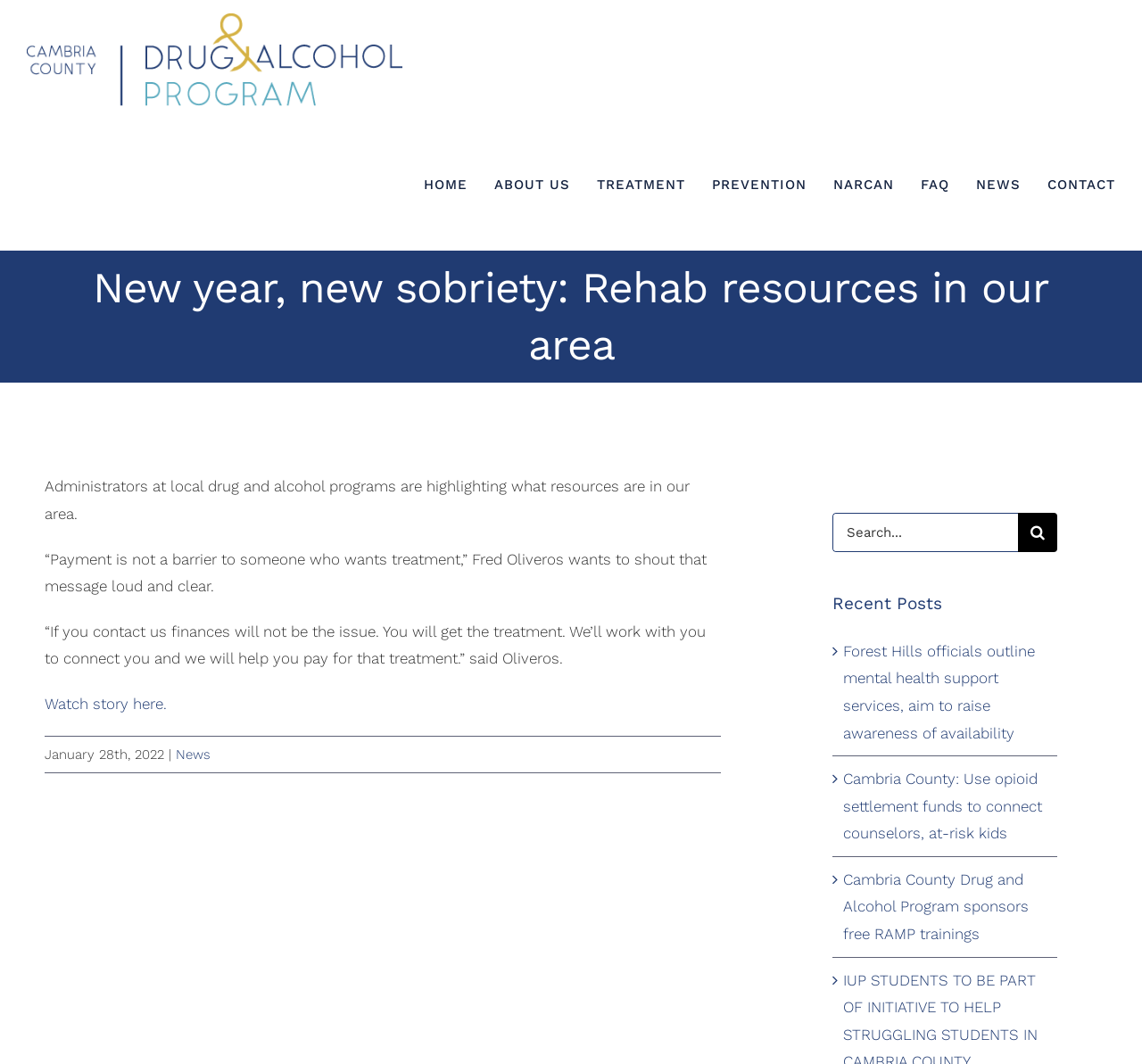What is the name of the person quoted in the article?
Answer the question based on the image using a single word or a brief phrase.

Fred Oliveros